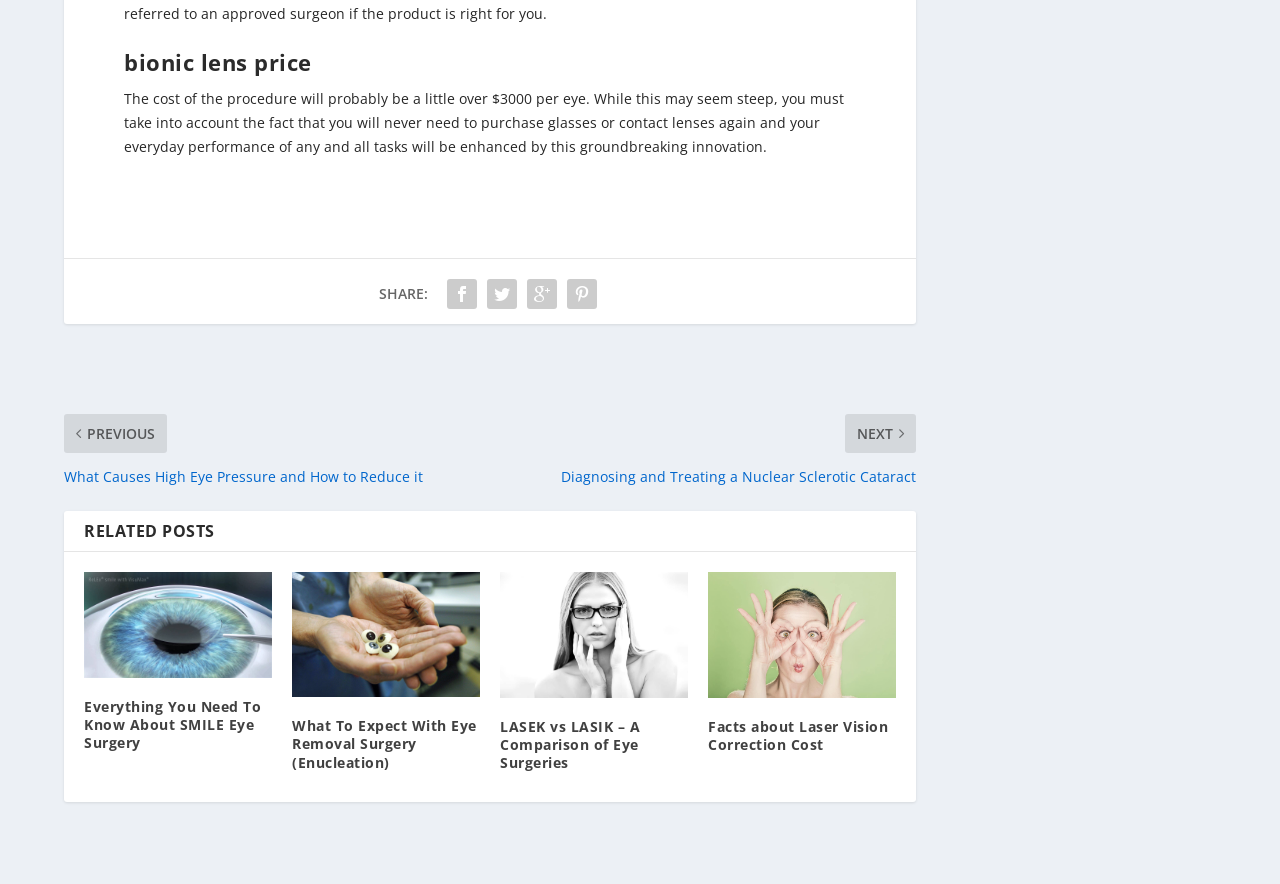How many related posts are available?
Identify the answer in the screenshot and reply with a single word or phrase.

4